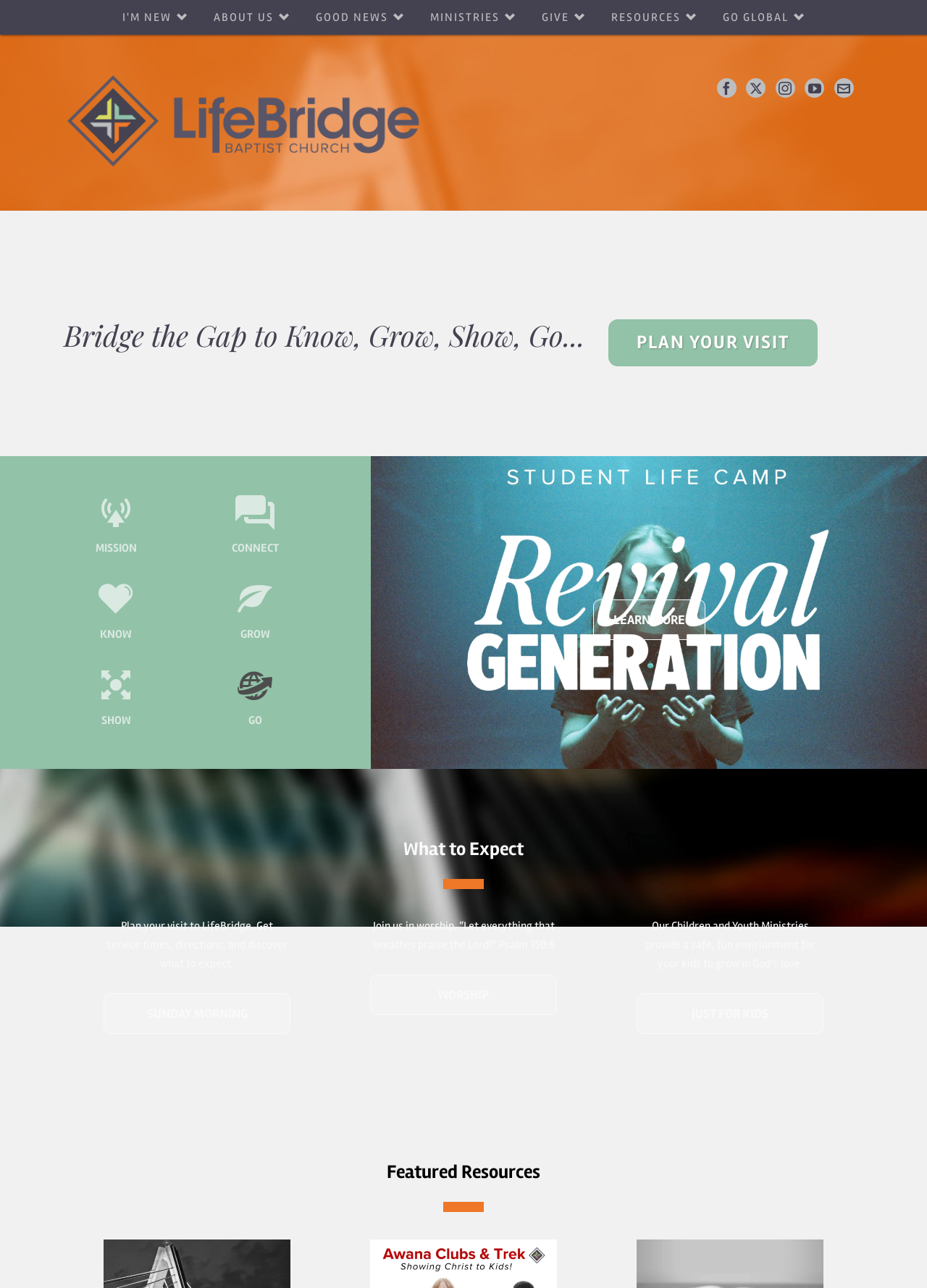Provide the bounding box coordinates of the UI element this sentence describes: "Just for Kids".

[0.687, 0.771, 0.888, 0.803]